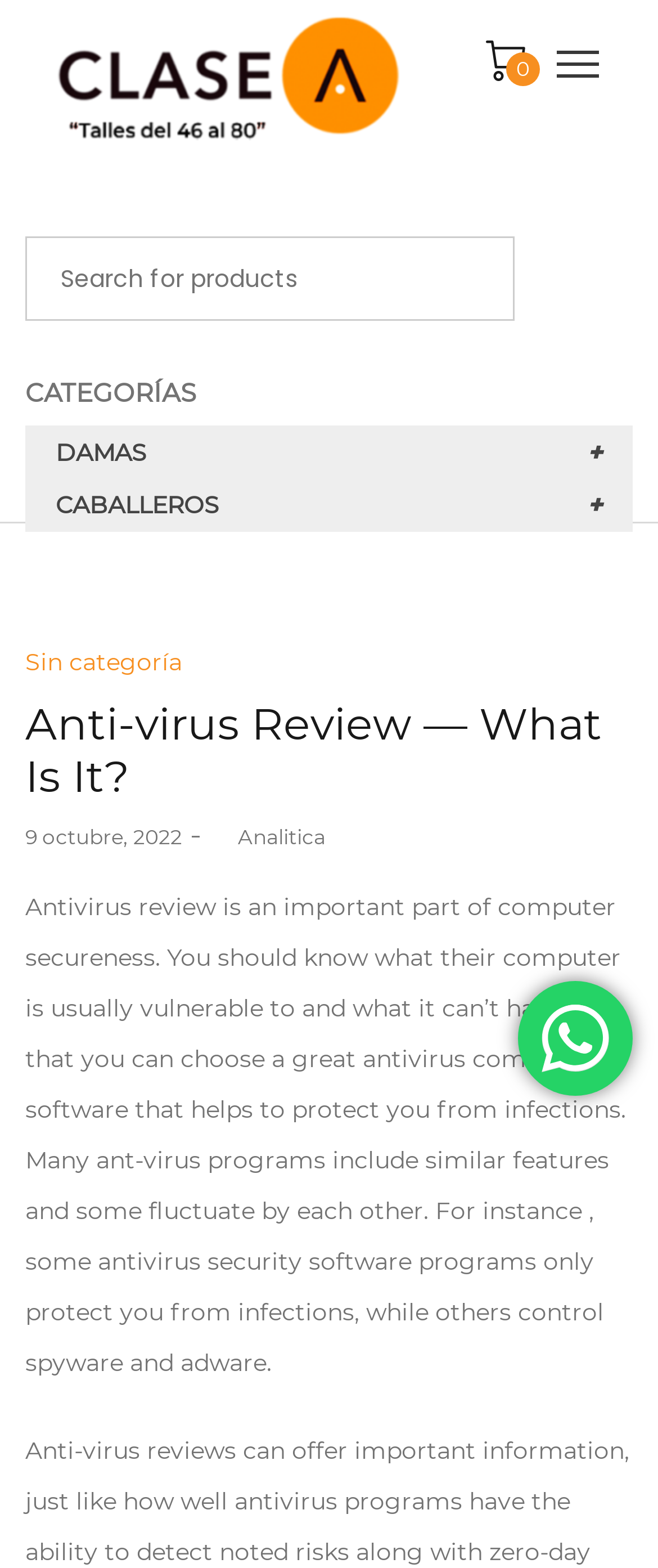Please specify the bounding box coordinates of the region to click in order to perform the following instruction: "Click on DAMAS".

[0.085, 0.279, 0.223, 0.298]